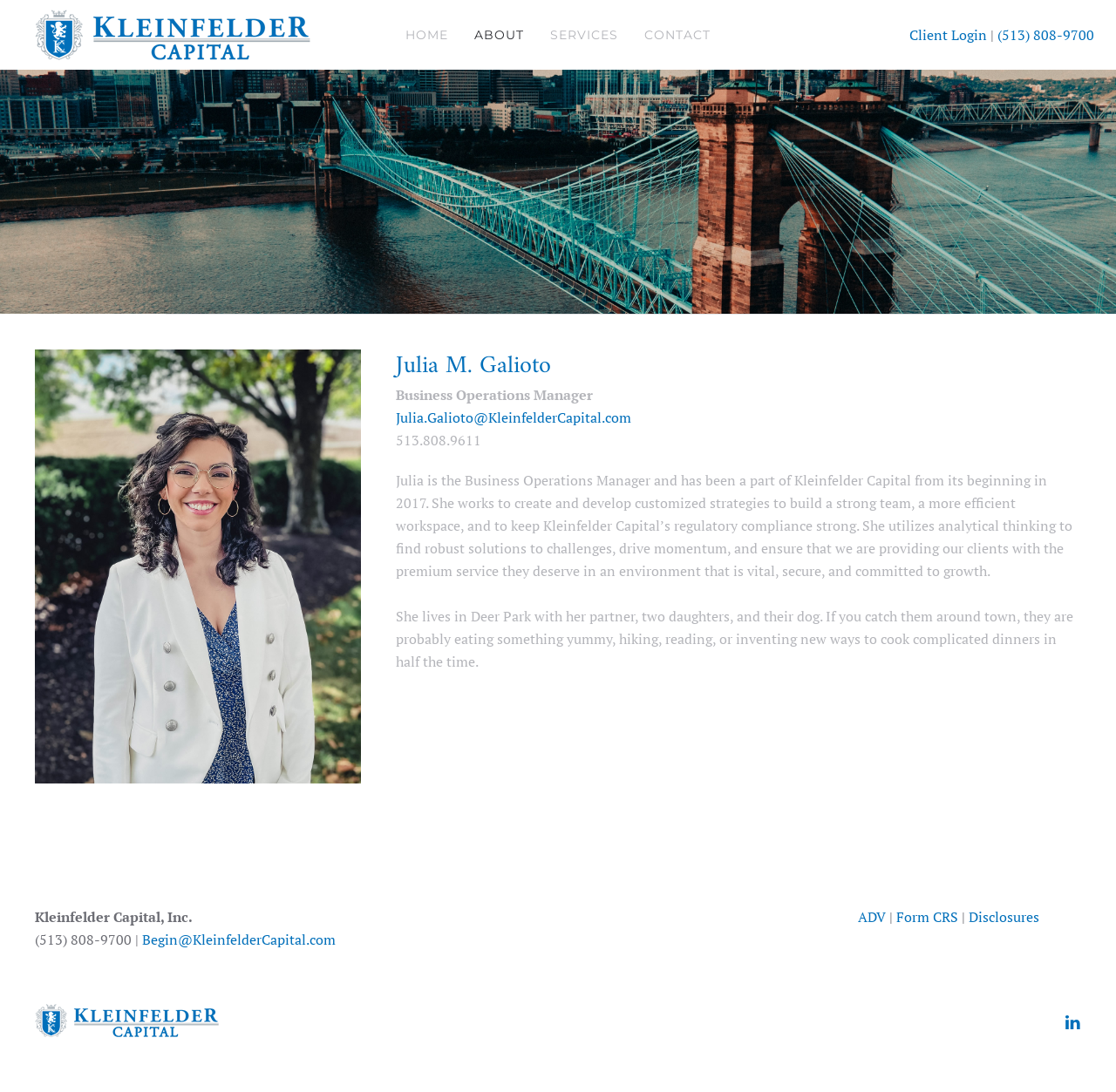Pinpoint the bounding box coordinates of the clickable area needed to execute the instruction: "Click on the 'Vol. 1 Brooklyn' link". The coordinates should be specified as four float numbers between 0 and 1, i.e., [left, top, right, bottom].

None